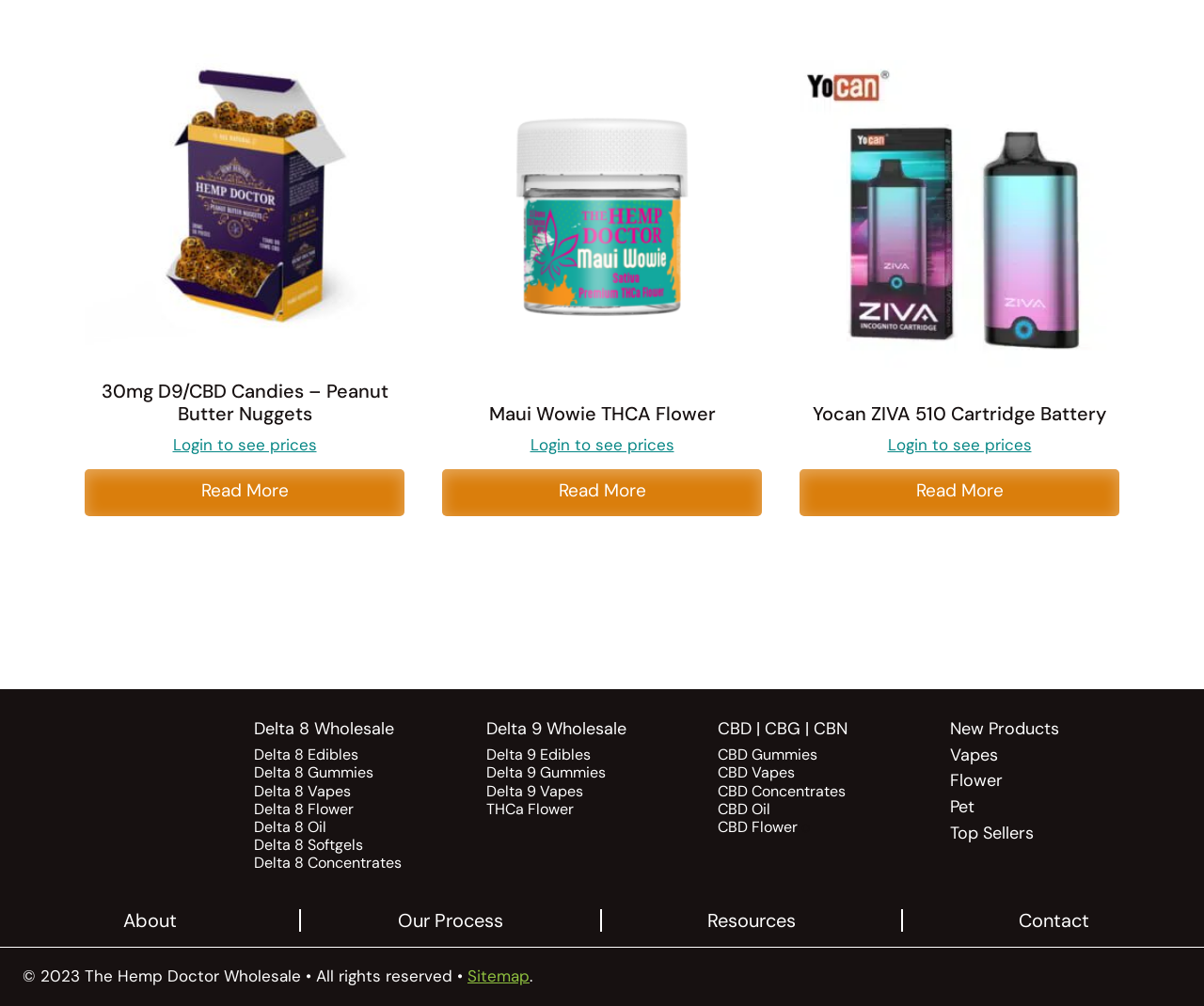Give a succinct answer to this question in a single word or phrase: 
What is the function of the 'Read More' button?

To read more about a product